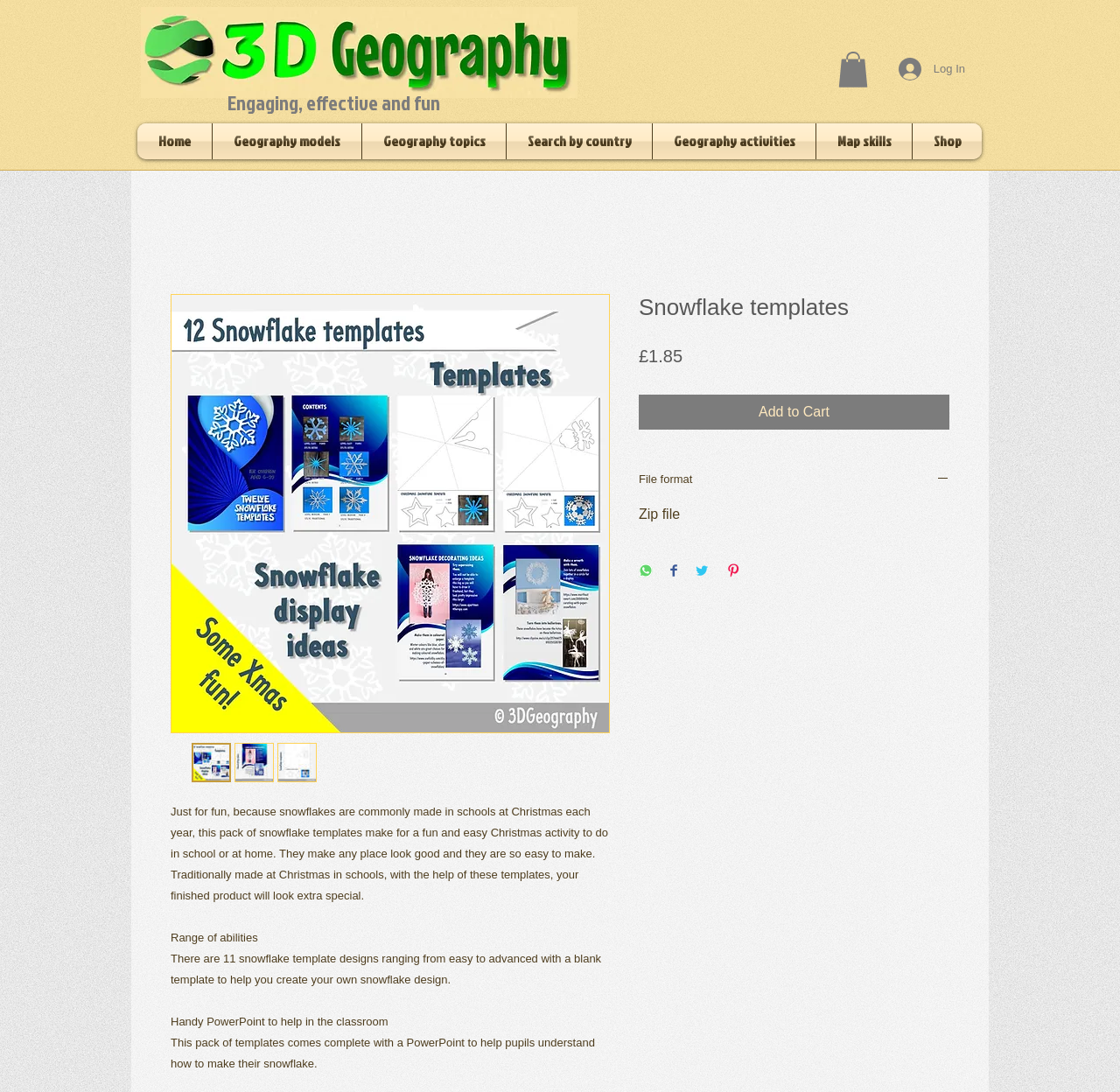Provide the bounding box coordinates for the specified HTML element described in this description: "Geography topics". The coordinates should be four float numbers ranging from 0 to 1, in the format [left, top, right, bottom].

[0.323, 0.113, 0.452, 0.146]